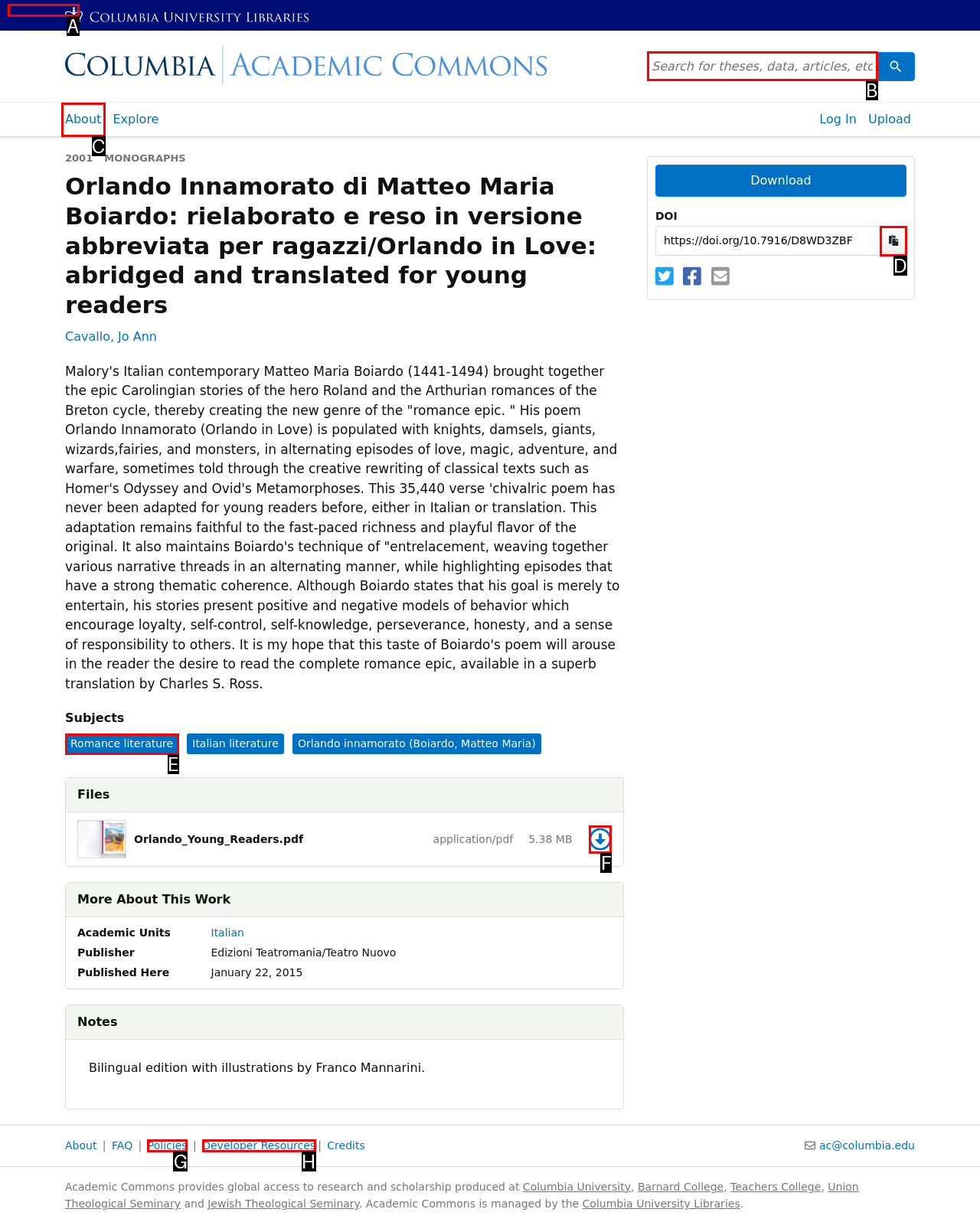Pick the right letter to click to achieve the task: Download the file
Answer with the letter of the correct option directly.

F